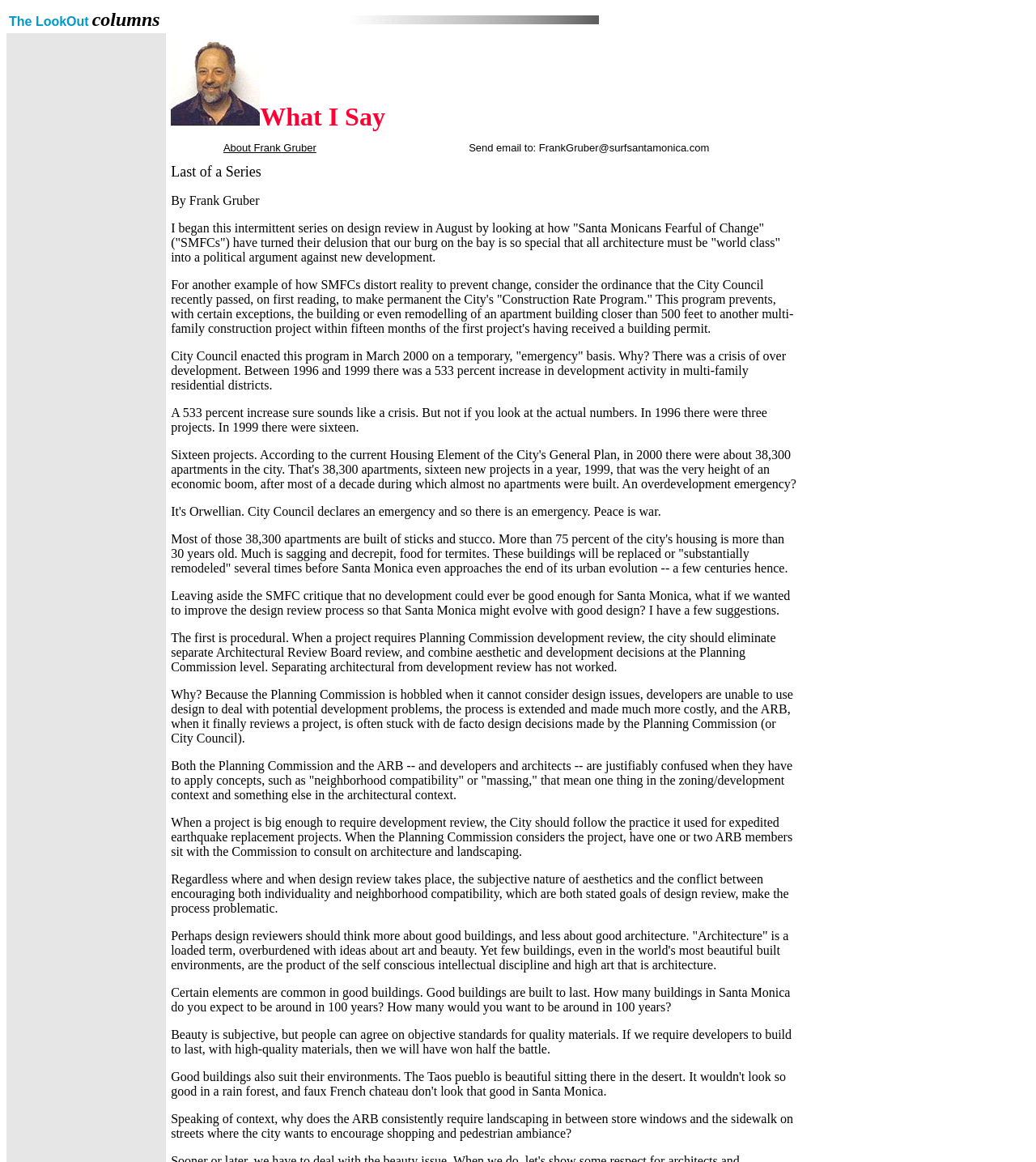Provide your answer in a single word or phrase: 
How can you contact Frank Gruber?

Send email